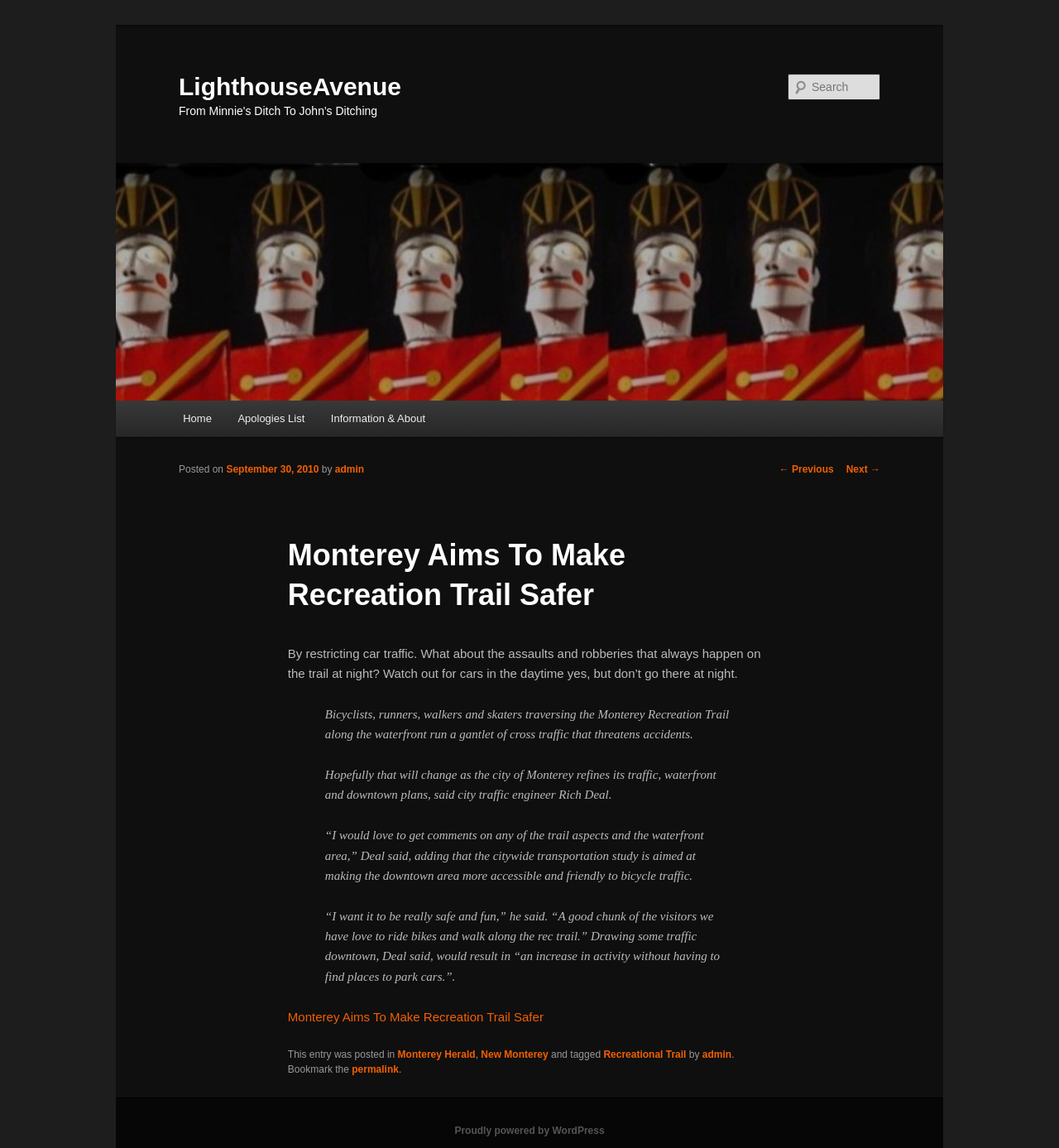What is the main topic of the article?
Please provide a single word or phrase based on the screenshot.

Recreation Trail Safety